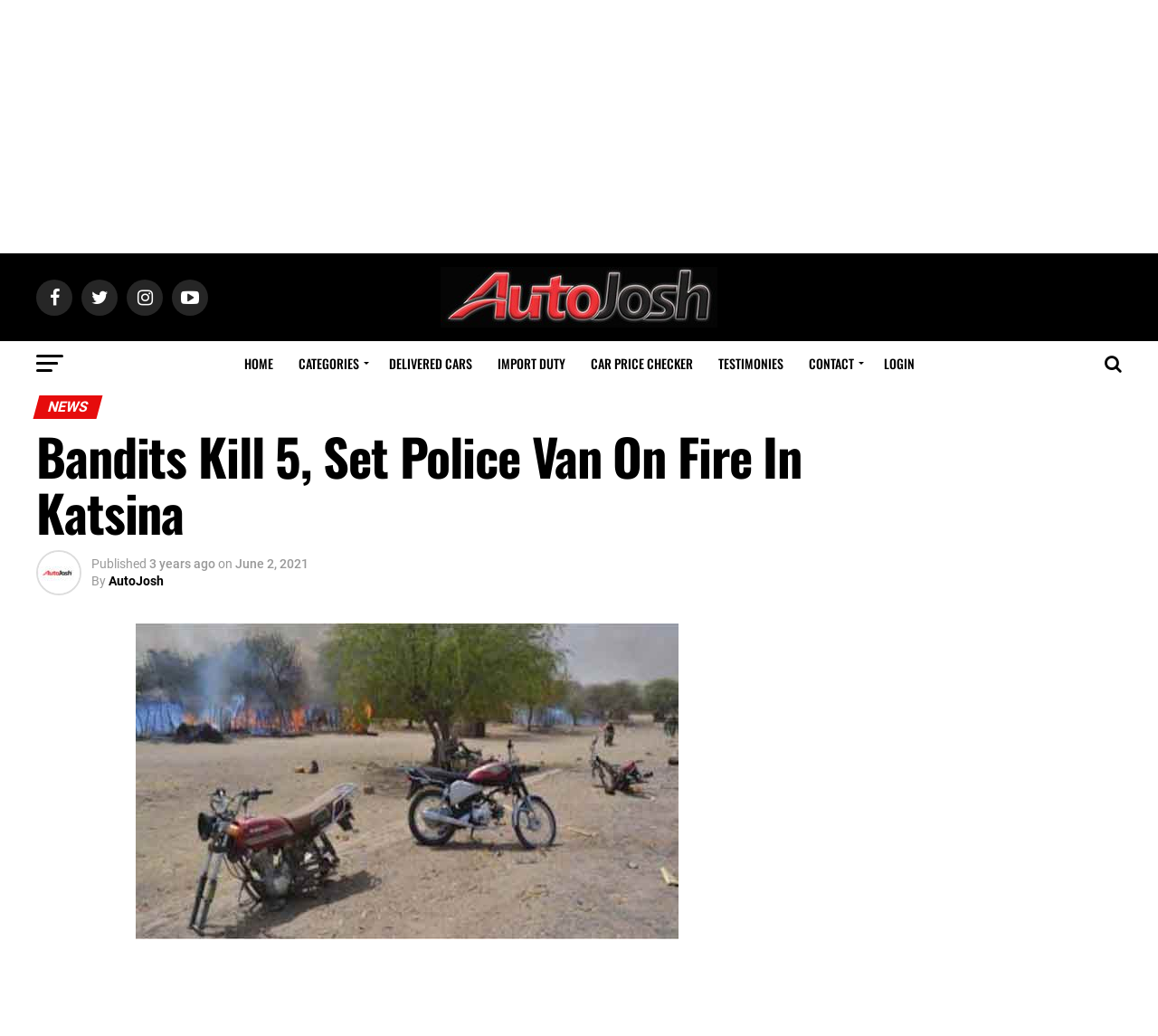Identify the bounding box coordinates for the element that needs to be clicked to fulfill this instruction: "read the NEWS". Provide the coordinates in the format of four float numbers between 0 and 1: [left, top, right, bottom].

[0.031, 0.382, 0.969, 0.404]